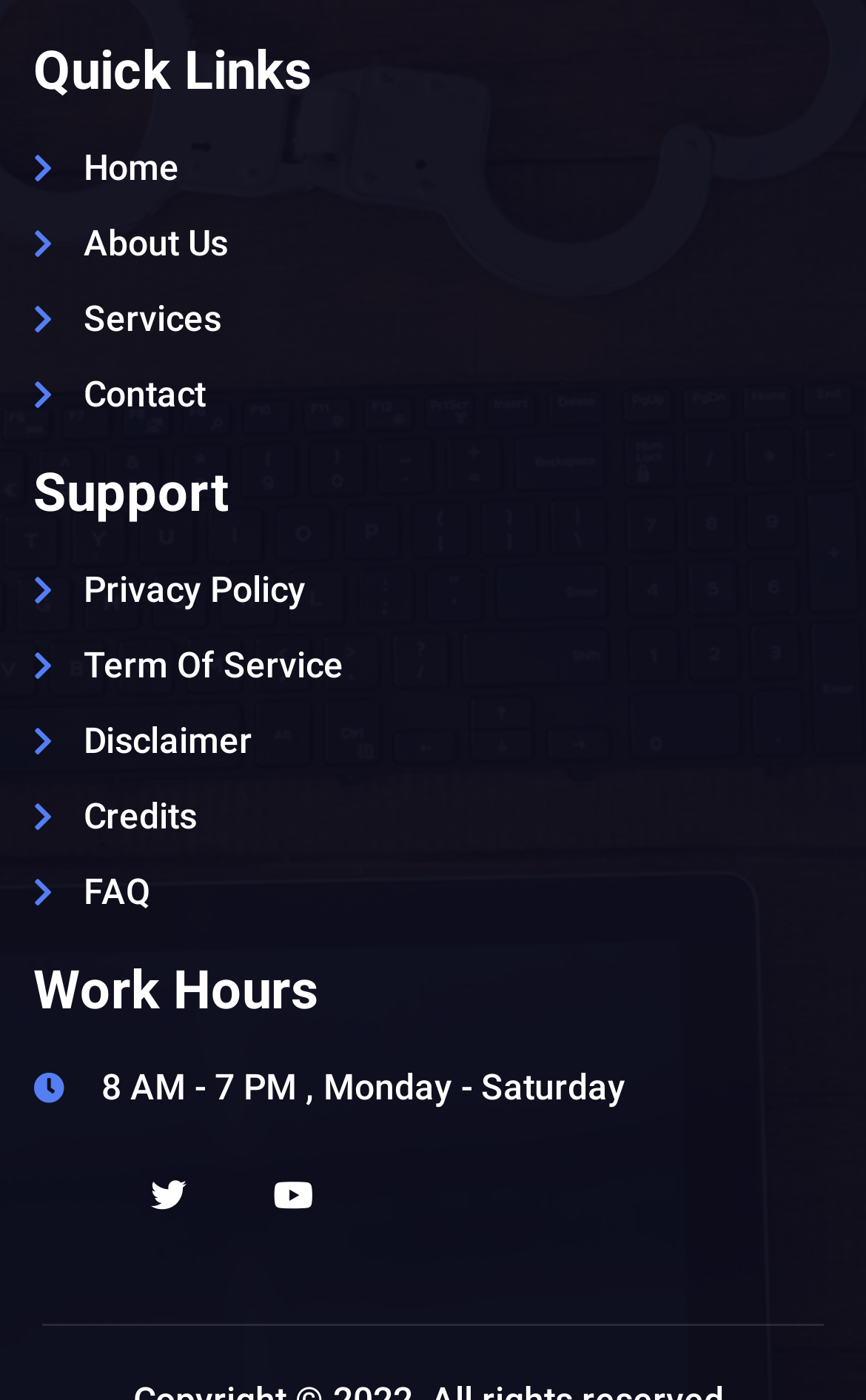From the webpage screenshot, identify the region described by alt="KV construction LLC logo". Provide the bounding box coordinates as (top-left x, top-left y, bottom-right x, bottom-right y), with each value being a floating point number between 0 and 1.

None